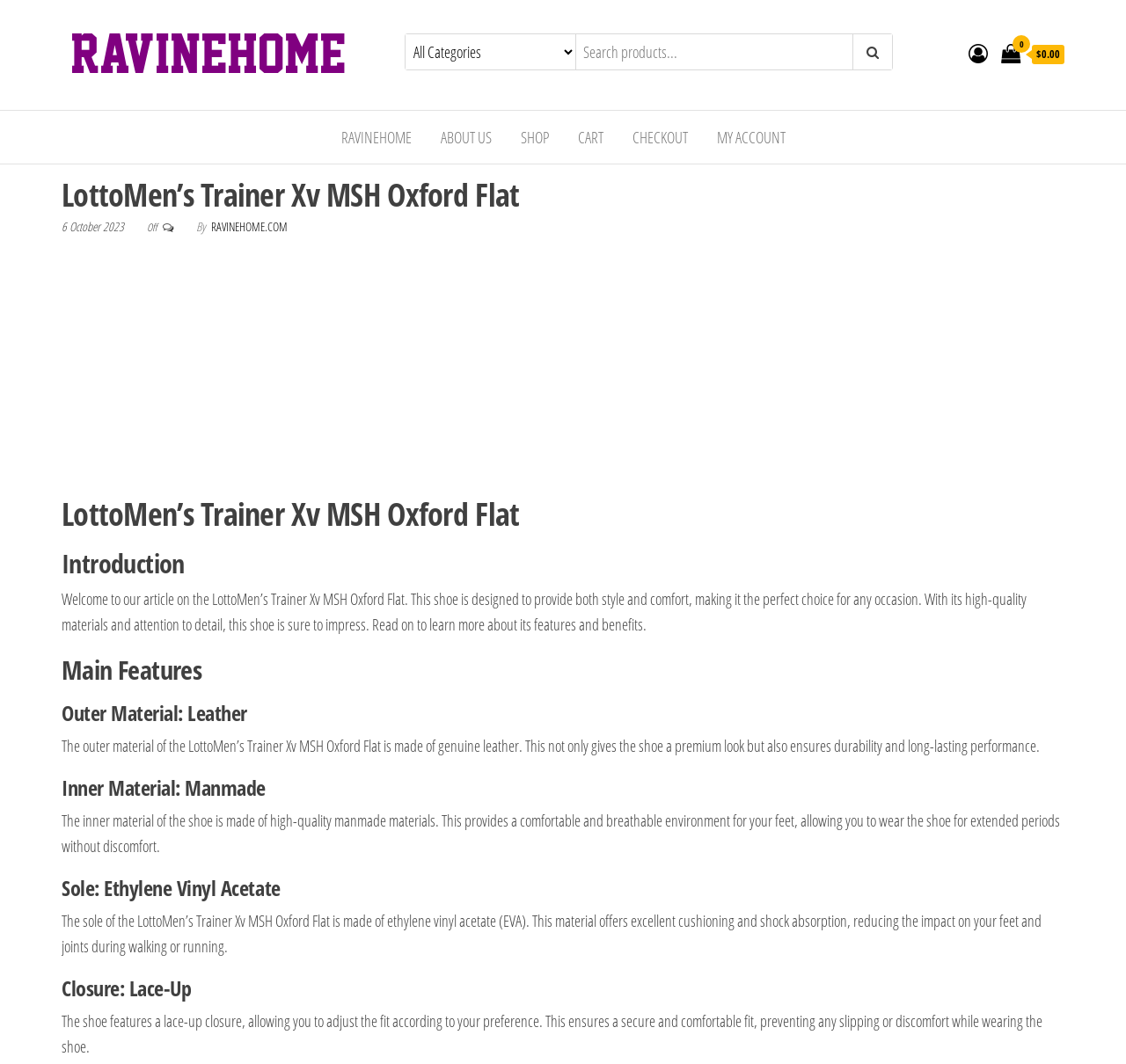Please extract and provide the main headline of the webpage.

LottoMen’s Trainer Xv MSH Oxford Flat